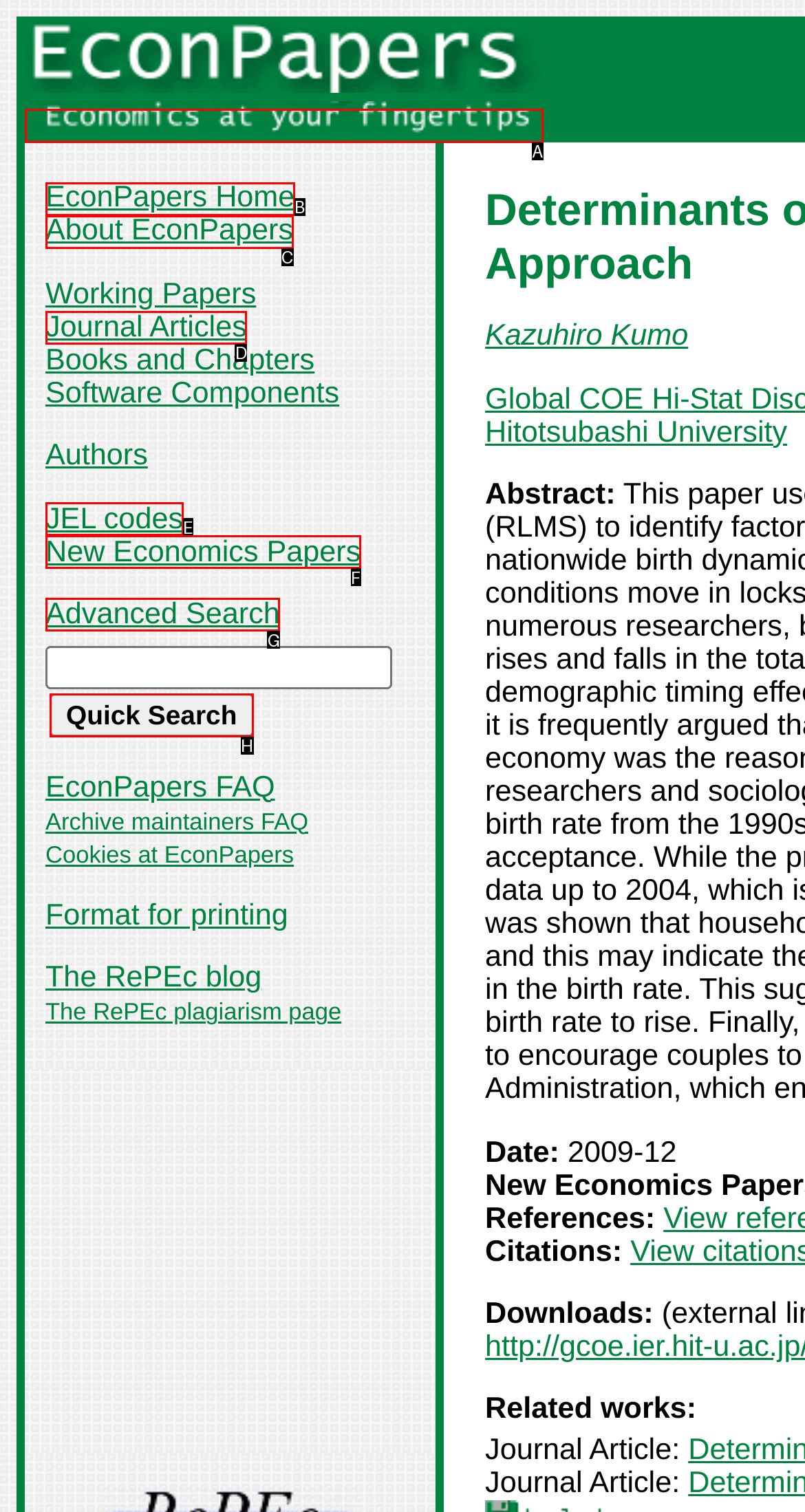From the given options, find the HTML element that fits the description: Journal Articles. Reply with the letter of the chosen element.

D